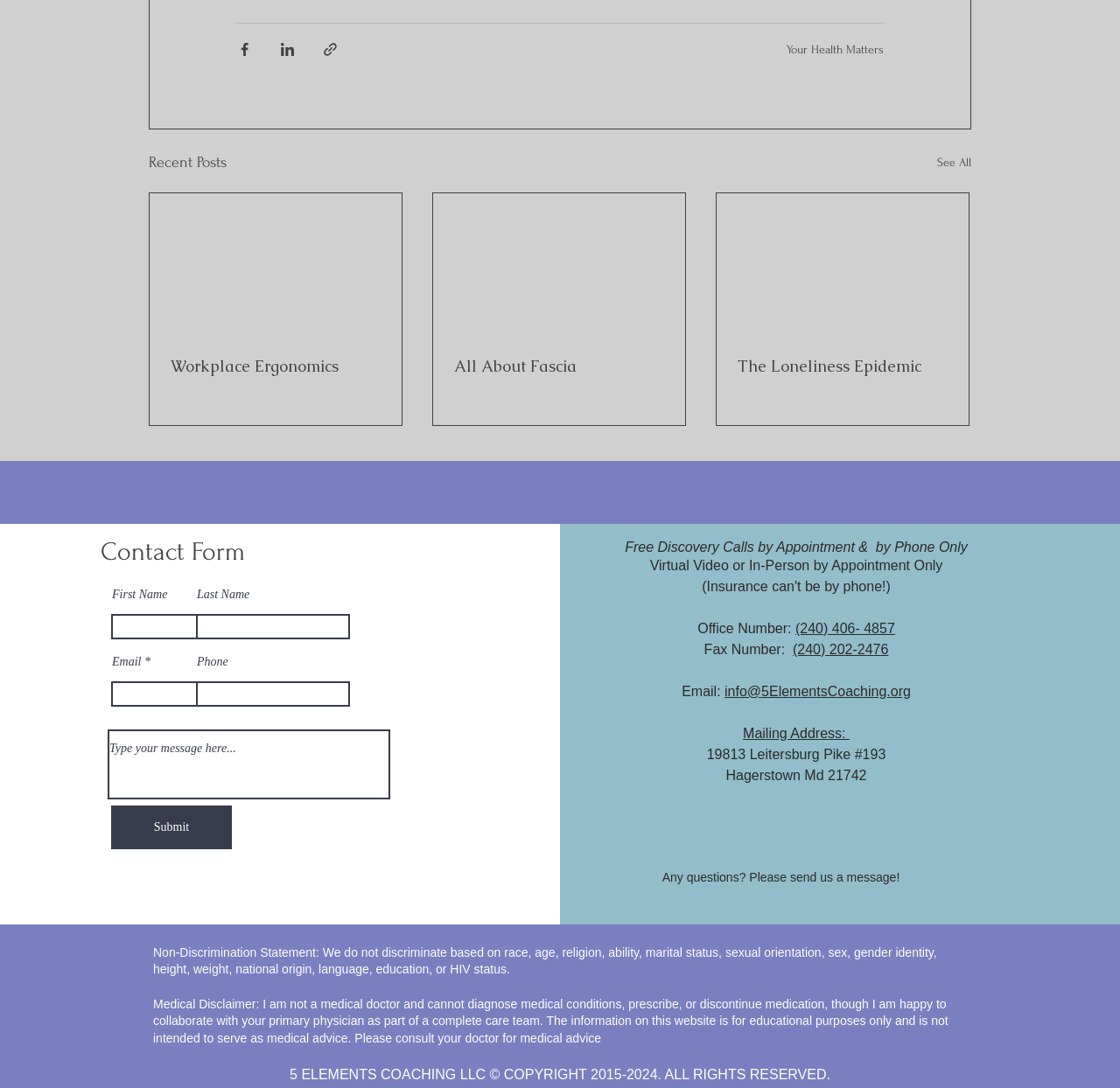Please specify the bounding box coordinates of the area that should be clicked to accomplish the following instruction: "Send an email to info@5ElementsCoaching.org". The coordinates should consist of four float numbers between 0 and 1, i.e., [left, top, right, bottom].

[0.647, 0.628, 0.813, 0.642]